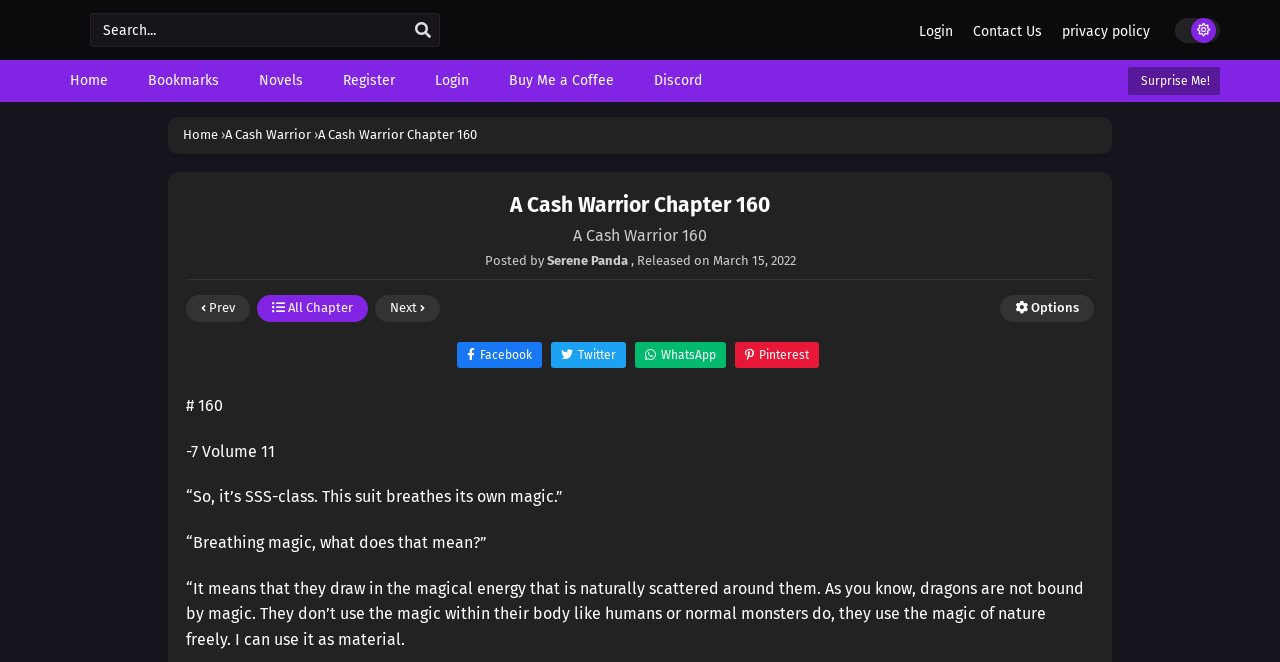Locate the UI element described by A Cash Warrior and provide its bounding box coordinates. Use the format (top-left x, top-left y, bottom-right x, bottom-right y) with all values as floating point numbers between 0 and 1.

[0.176, 0.192, 0.243, 0.215]